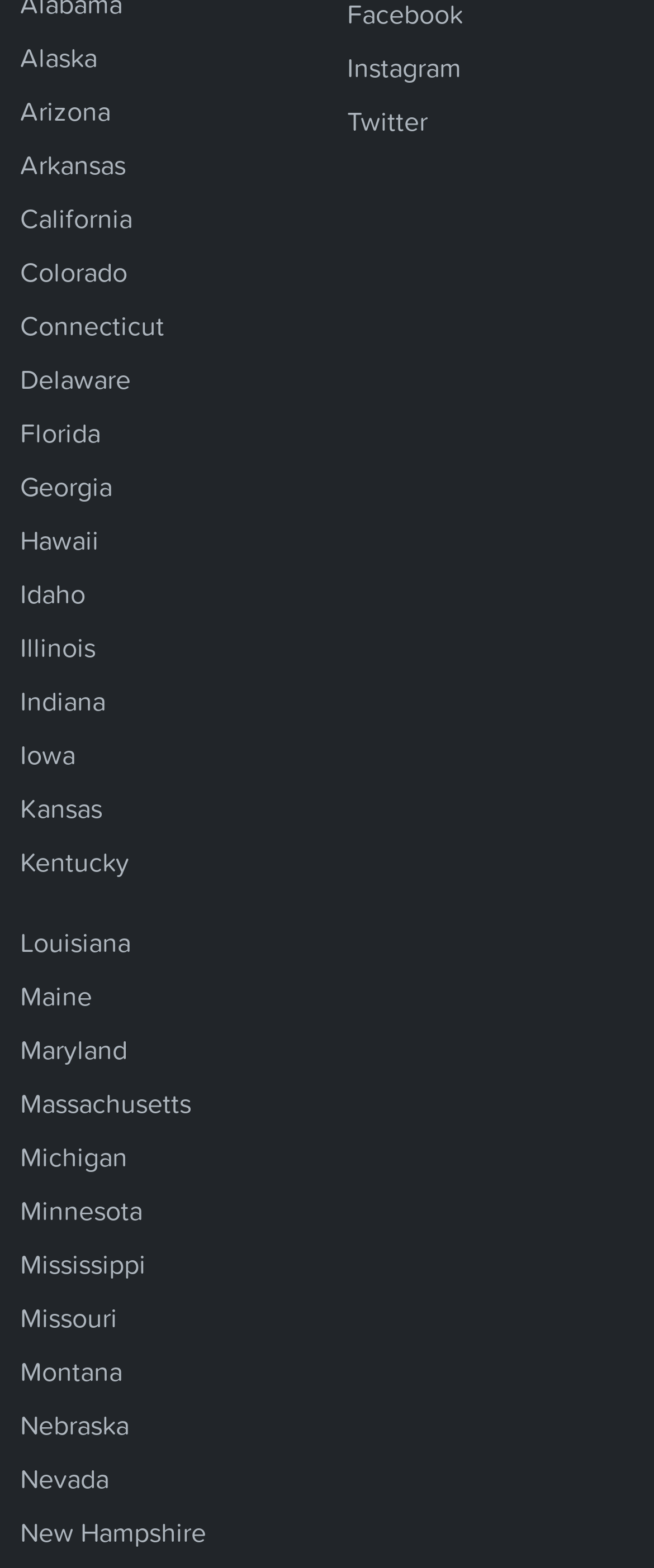Provide a brief response in the form of a single word or phrase:
What is the last state listed?

Nevada